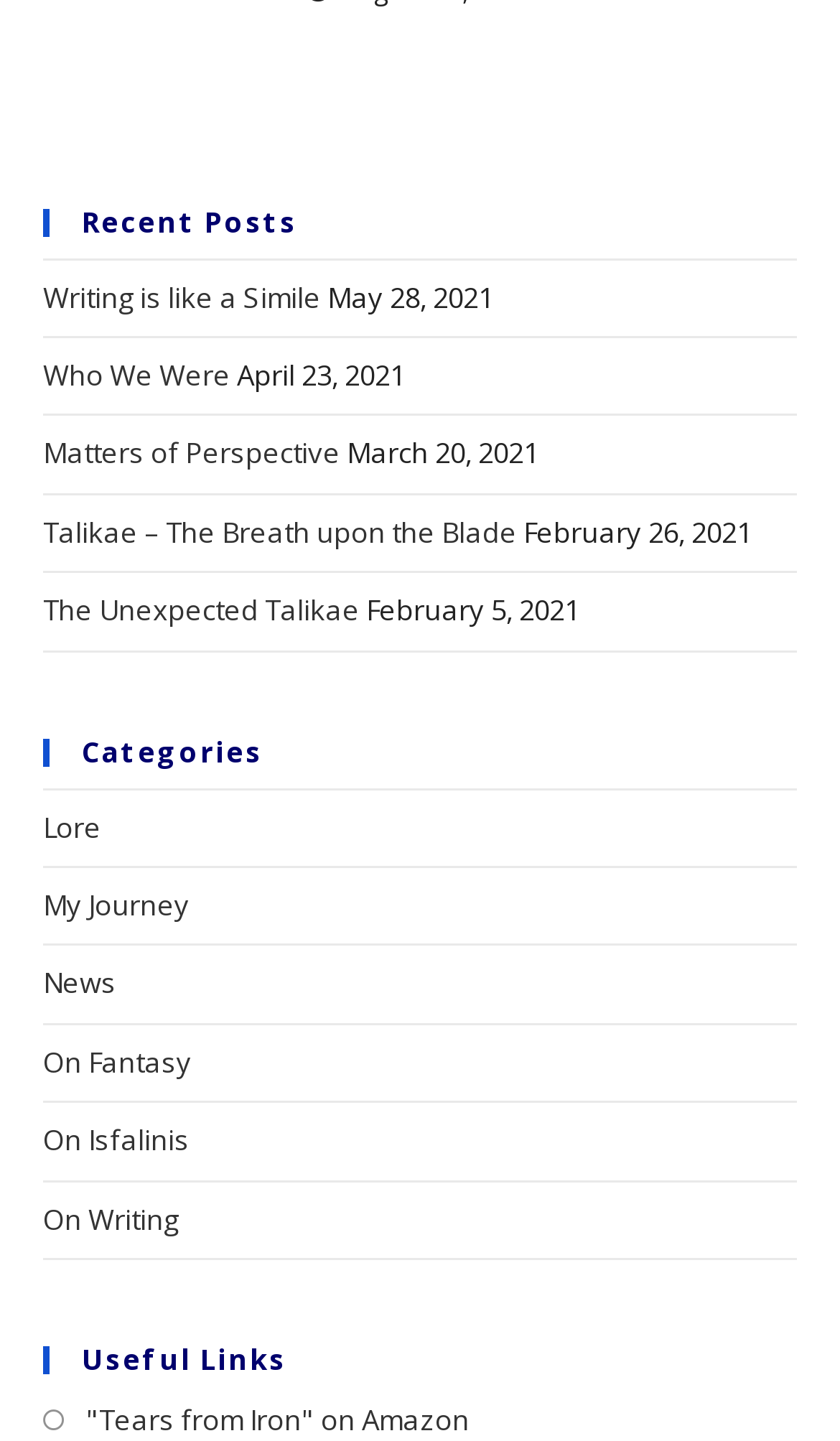Use a single word or phrase to answer this question: 
What is the title of the first post?

Writing is like a Simile